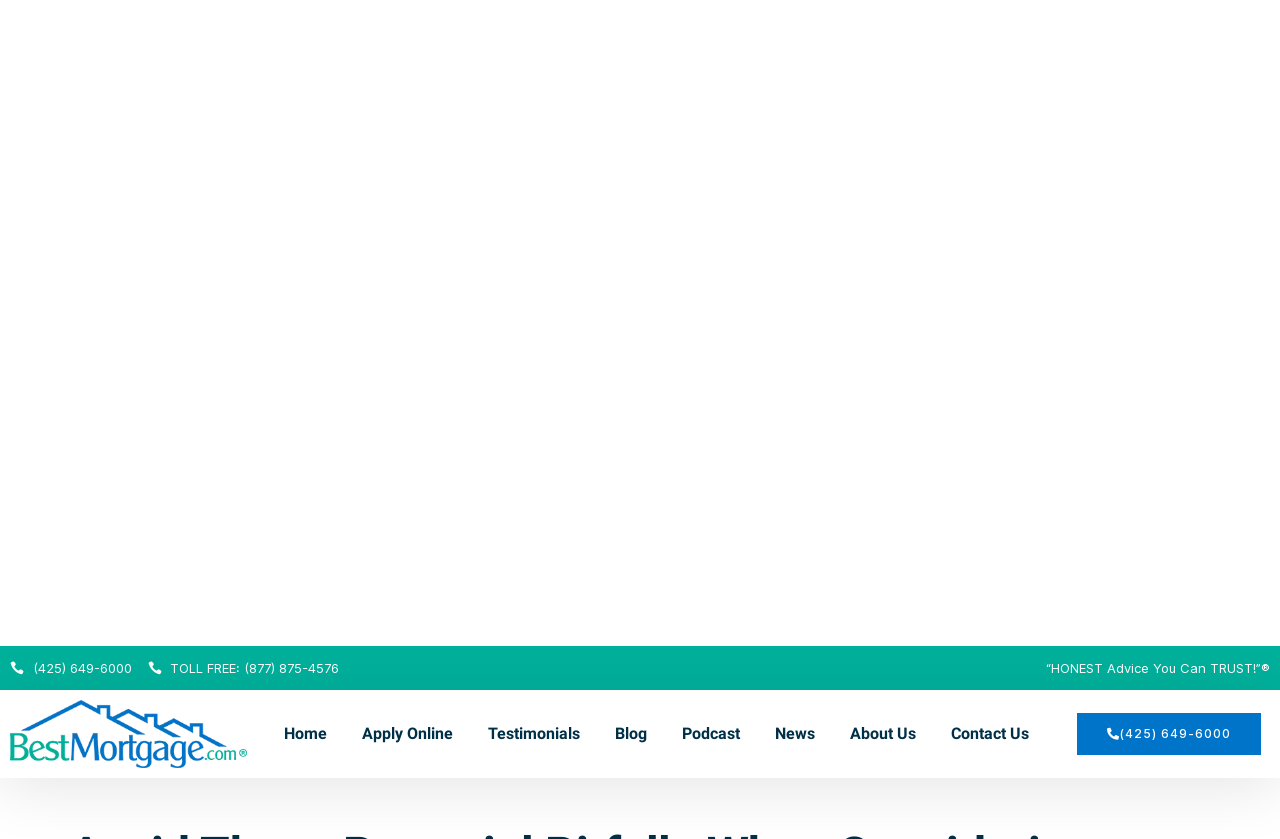Please determine the primary heading and provide its text.

Avoid These Potential Pitfalls When Considering a Reverse Mortgage in the Greater Seattle Area